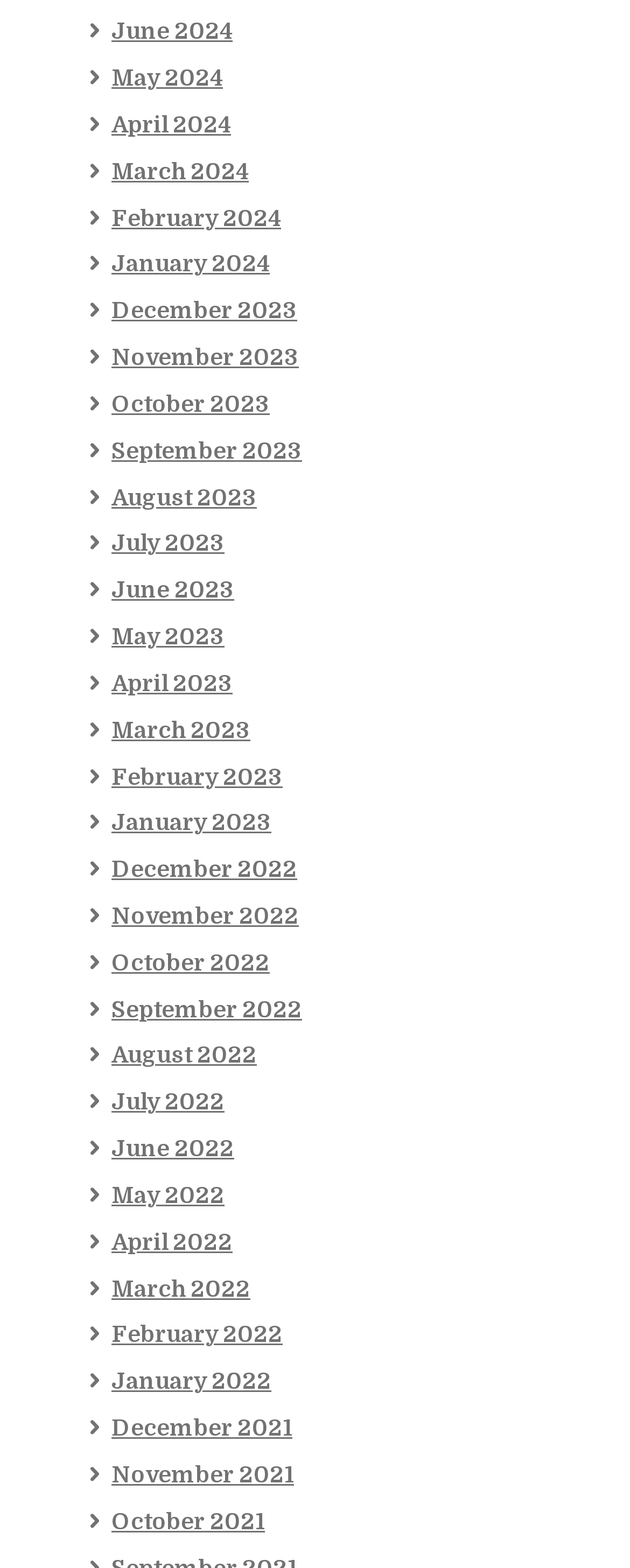Provide the bounding box coordinates for the specified HTML element described in this description: "May 2024". The coordinates should be four float numbers ranging from 0 to 1, in the format [left, top, right, bottom].

[0.177, 0.041, 0.354, 0.058]